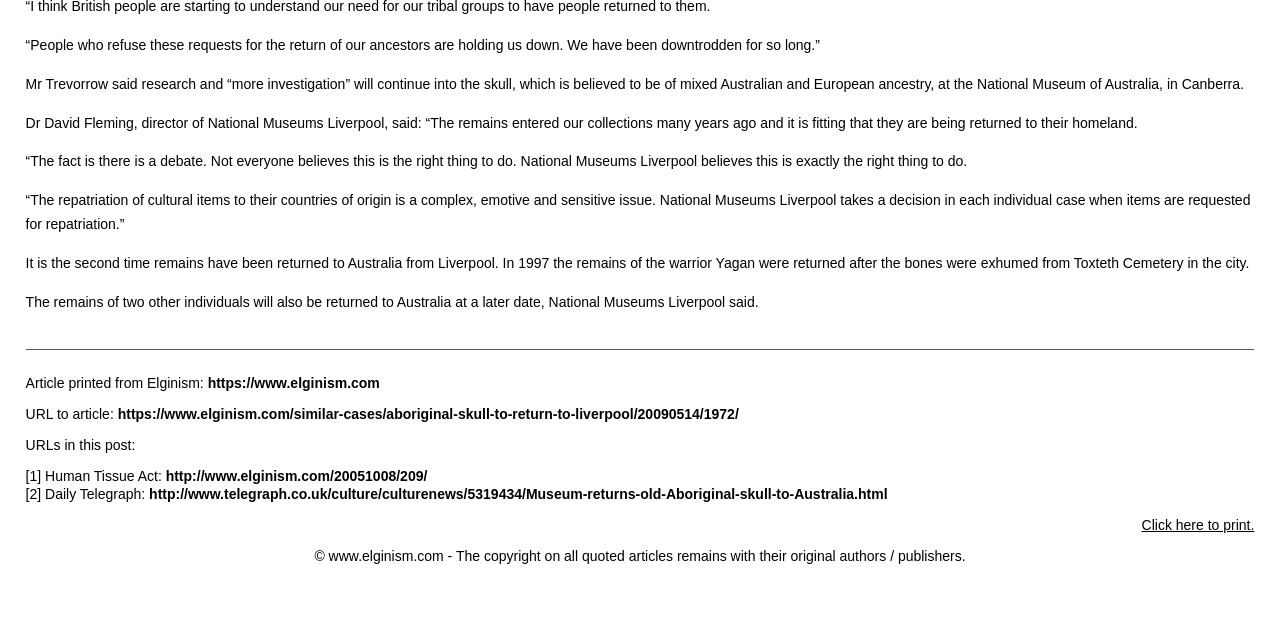Find and provide the bounding box coordinates for the UI element described with: "Click here to print.".

[0.892, 0.808, 0.98, 0.833]